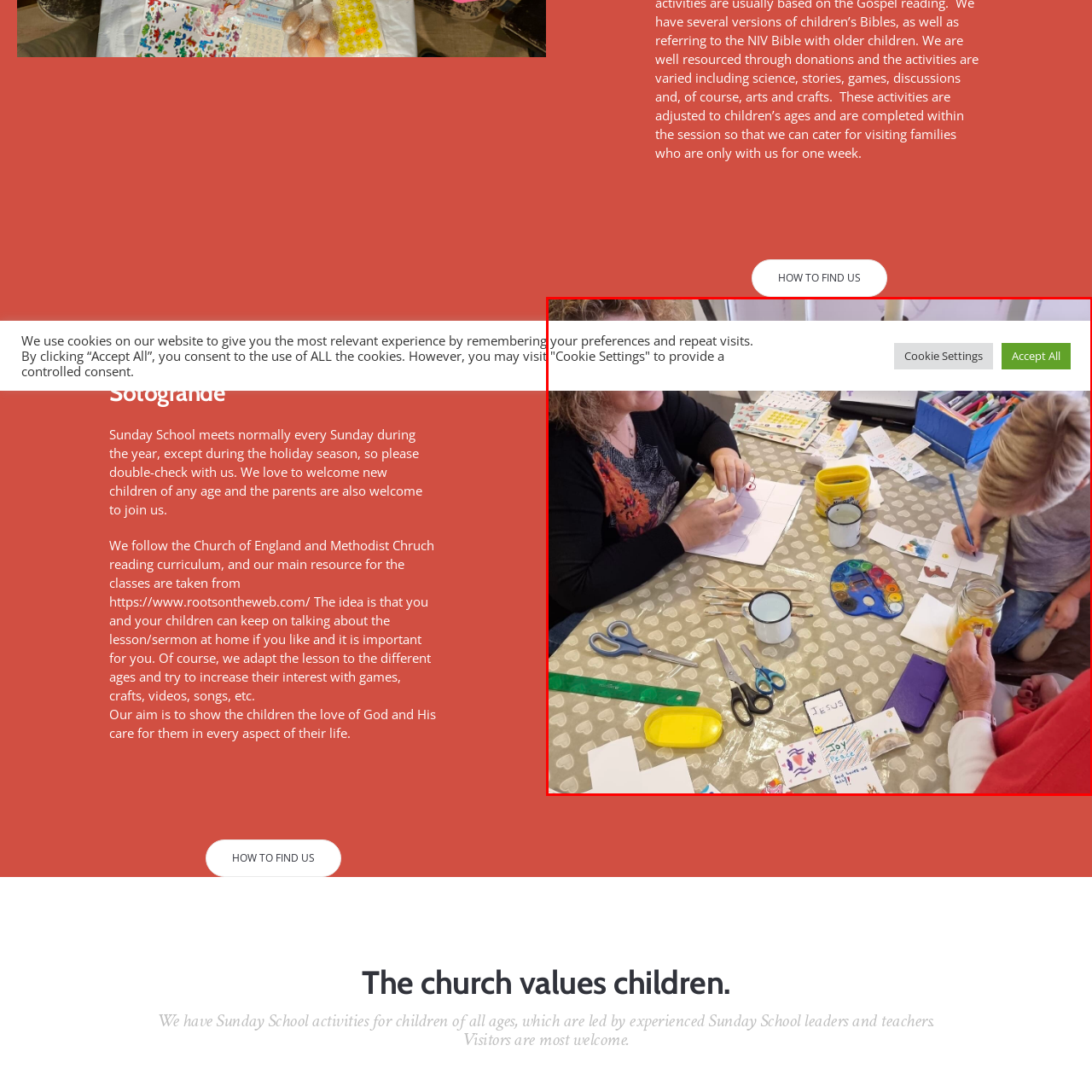Focus on the section encased in the red border, What is the child focused on? Give your response as a single word or phrase.

Artistic expression